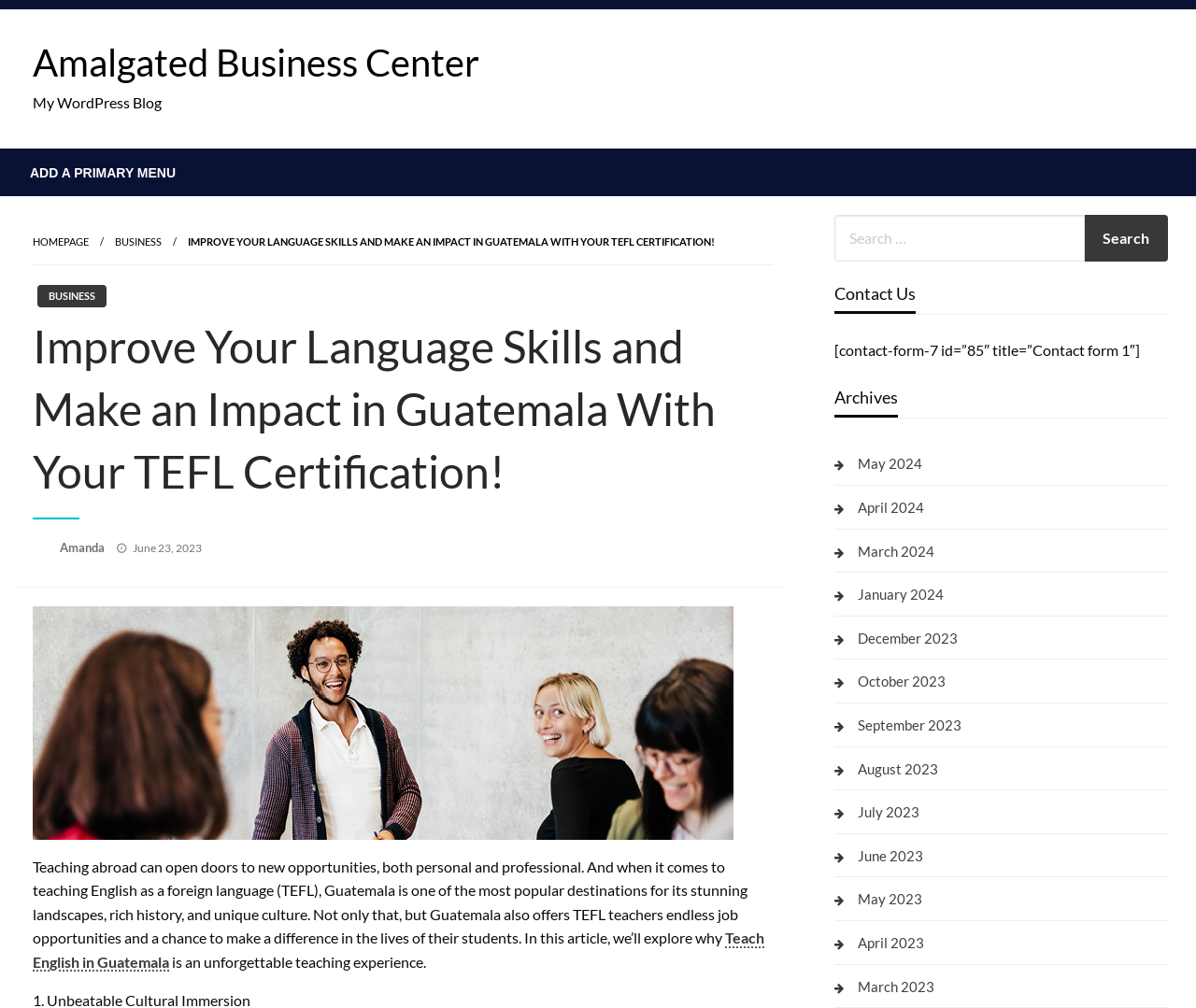What is the purpose of the searchbox?
Using the image, provide a detailed and thorough answer to the question.

The searchbox is located at the top-right corner of the webpage, and its purpose is to allow users to search for specific content within the website.